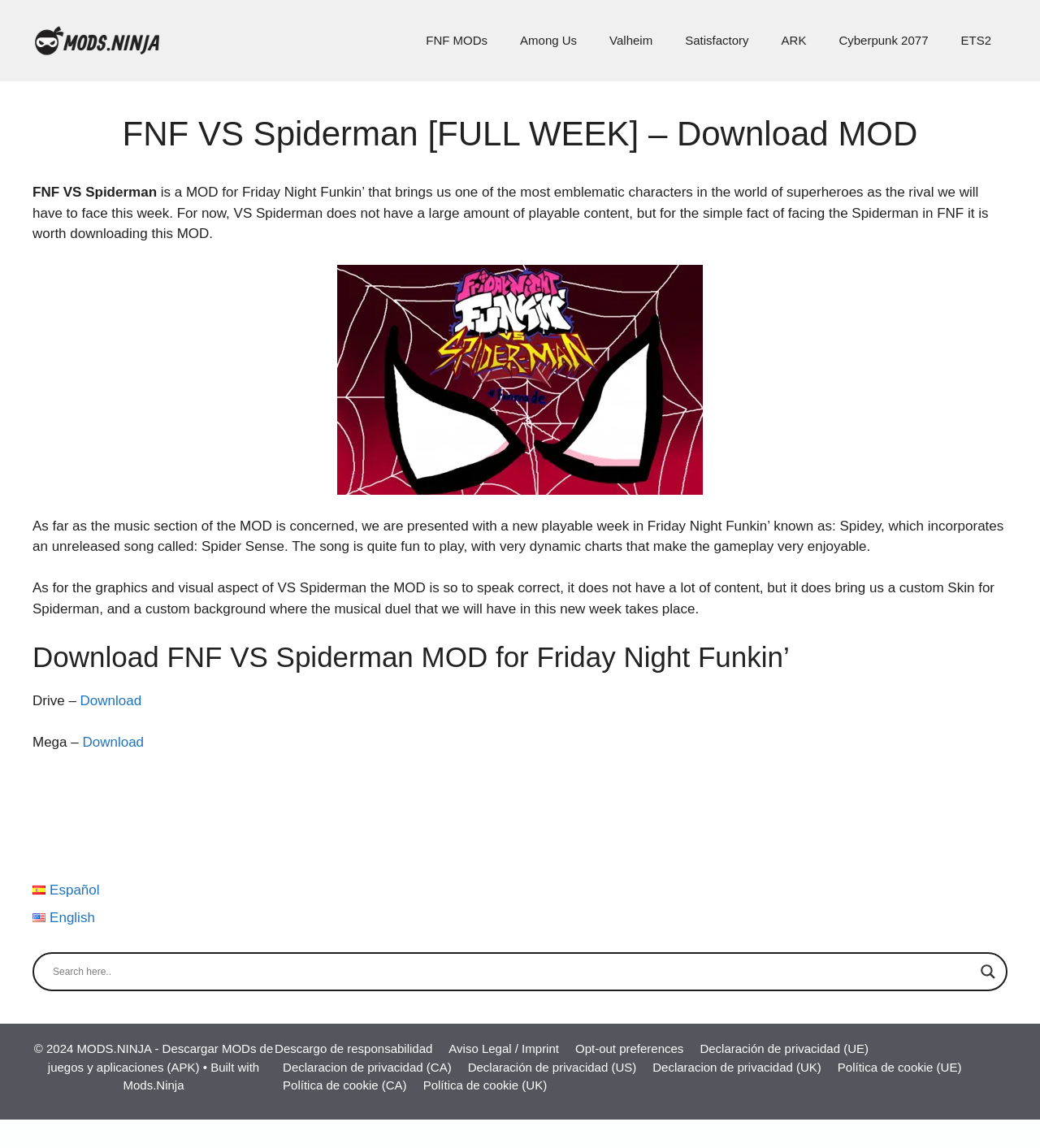Find and specify the bounding box coordinates that correspond to the clickable region for the instruction: "Switch to English language".

[0.031, 0.793, 0.091, 0.806]